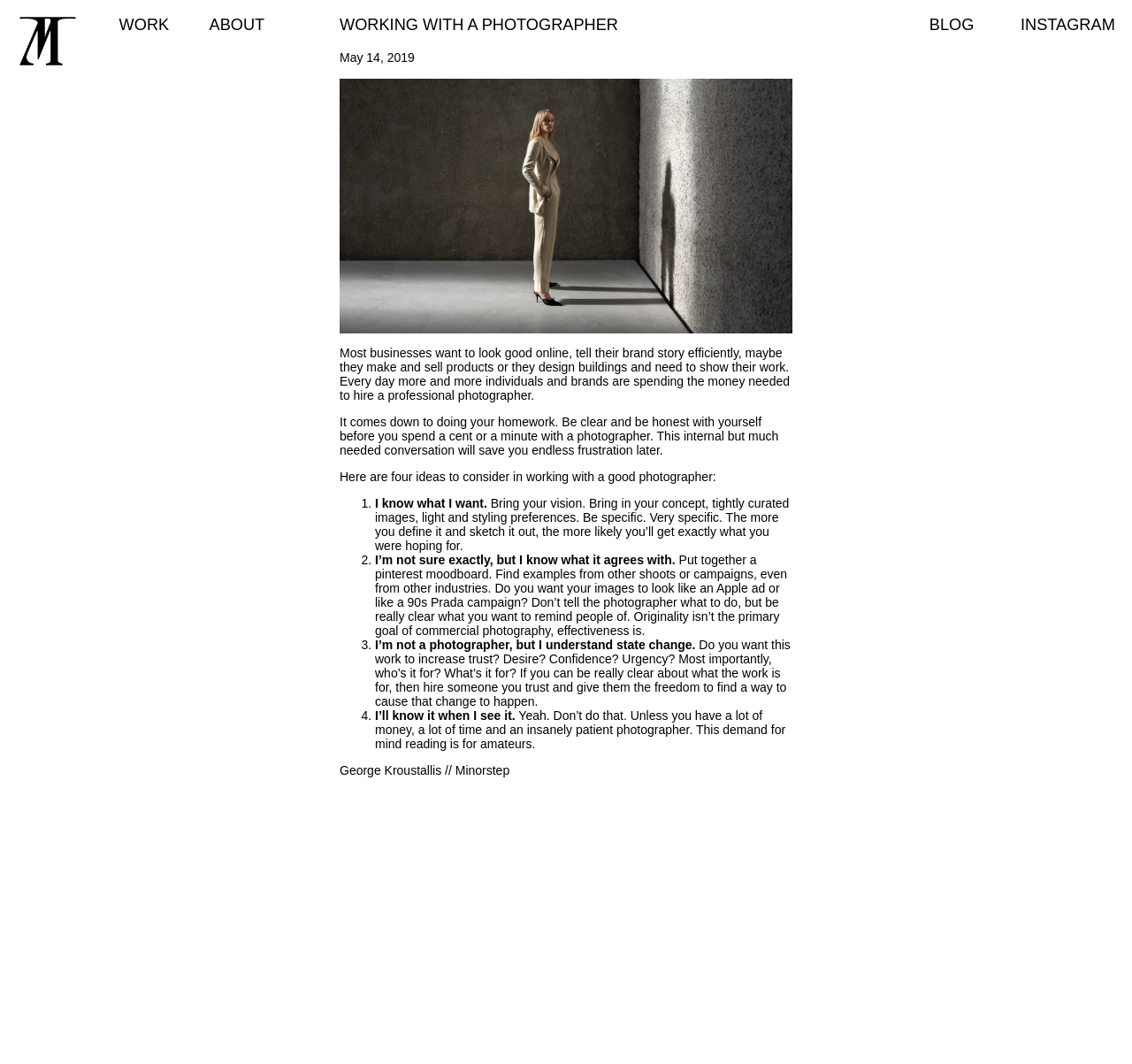Given the element description "parent_node: WORK", identify the bounding box of the corresponding UI element.

[0.015, 0.0, 0.07, 0.058]